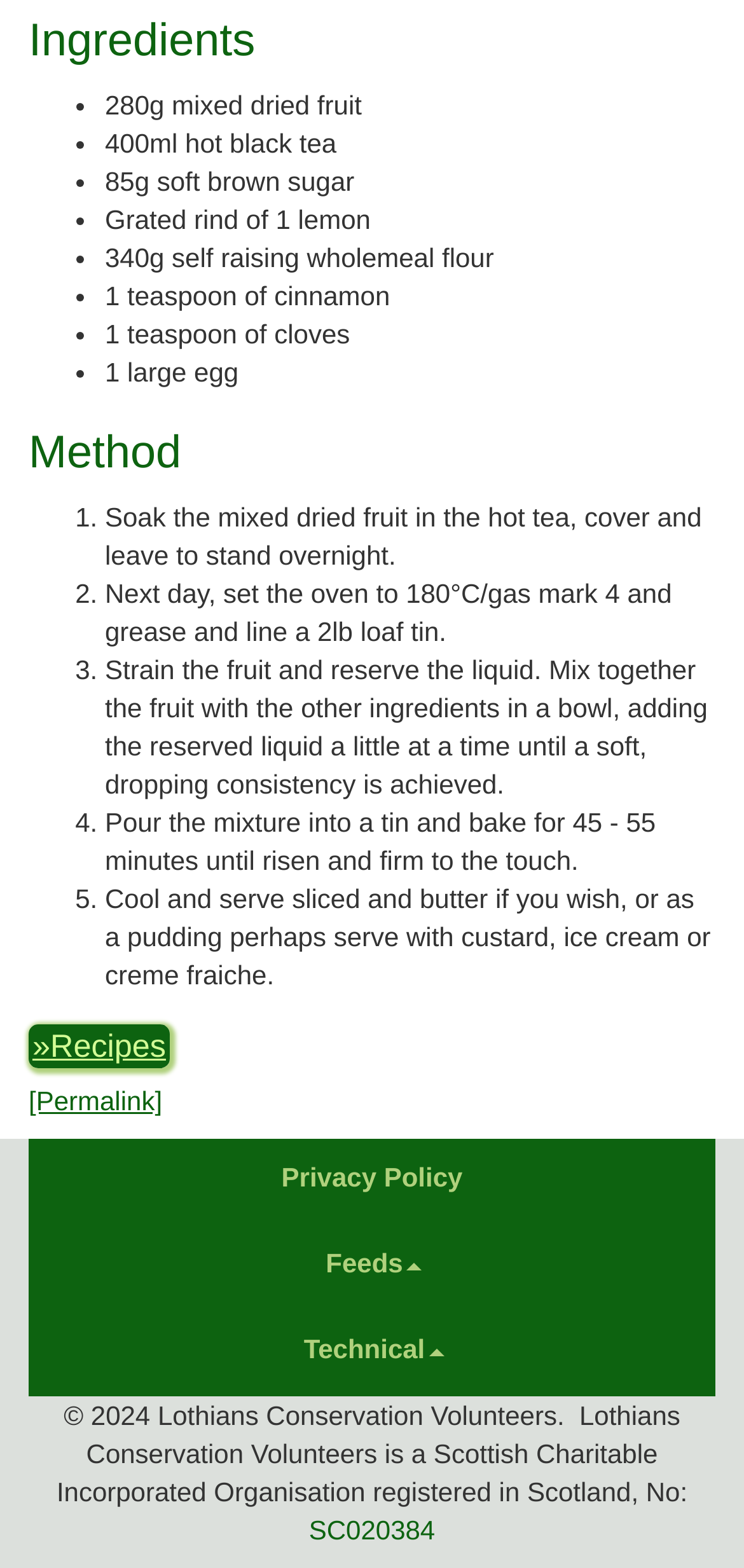What is the purpose of soaking the mixed dried fruit?
Provide a detailed answer to the question using information from the image.

The purpose of soaking the mixed dried fruit is to let it stand overnight, as specified in step 1 of the 'Method' section, which involves soaking the fruit in hot tea.